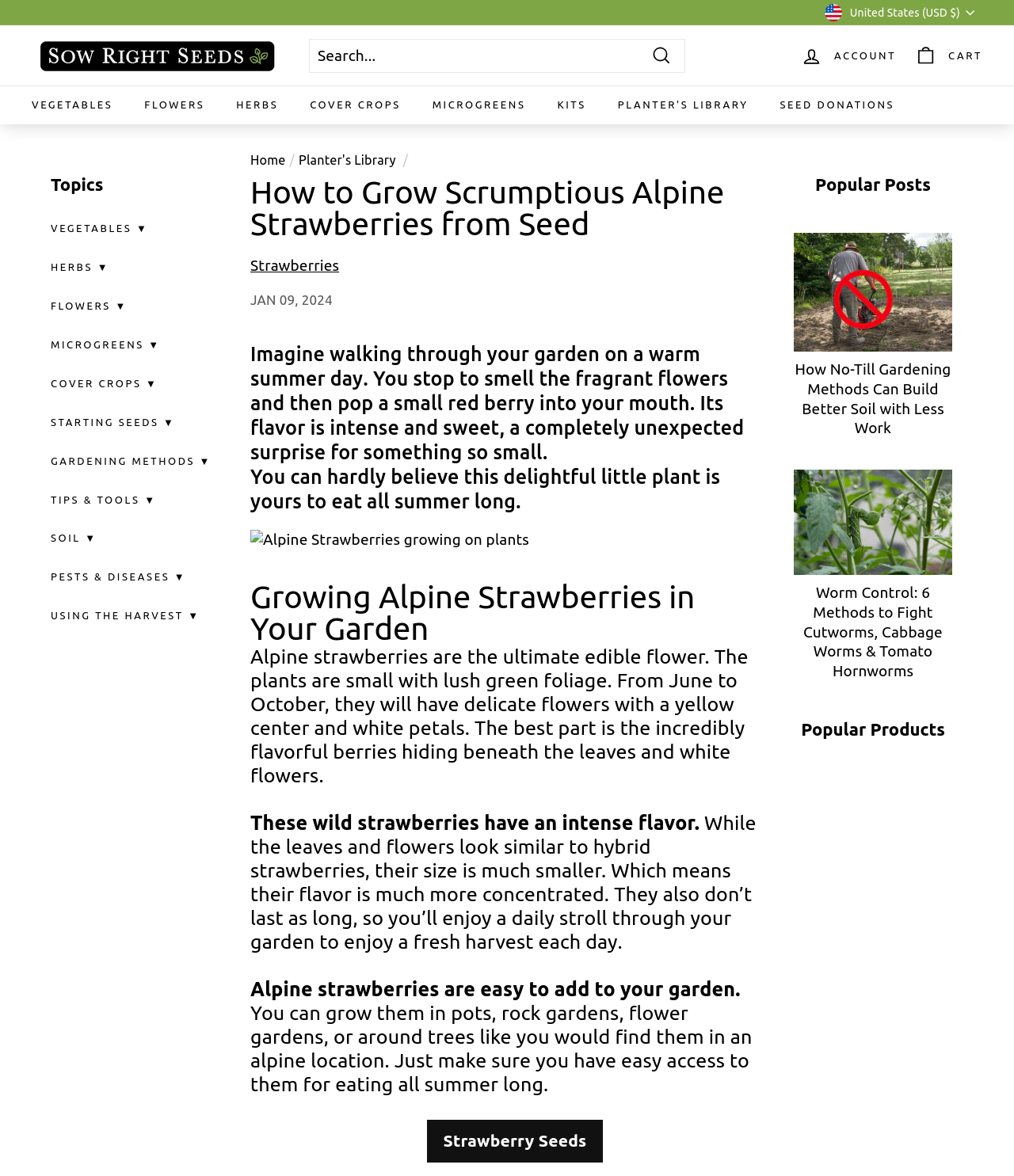Please find the top heading of the webpage and generate its text.

How to Grow Scrumptious Alpine Strawberries from Seed